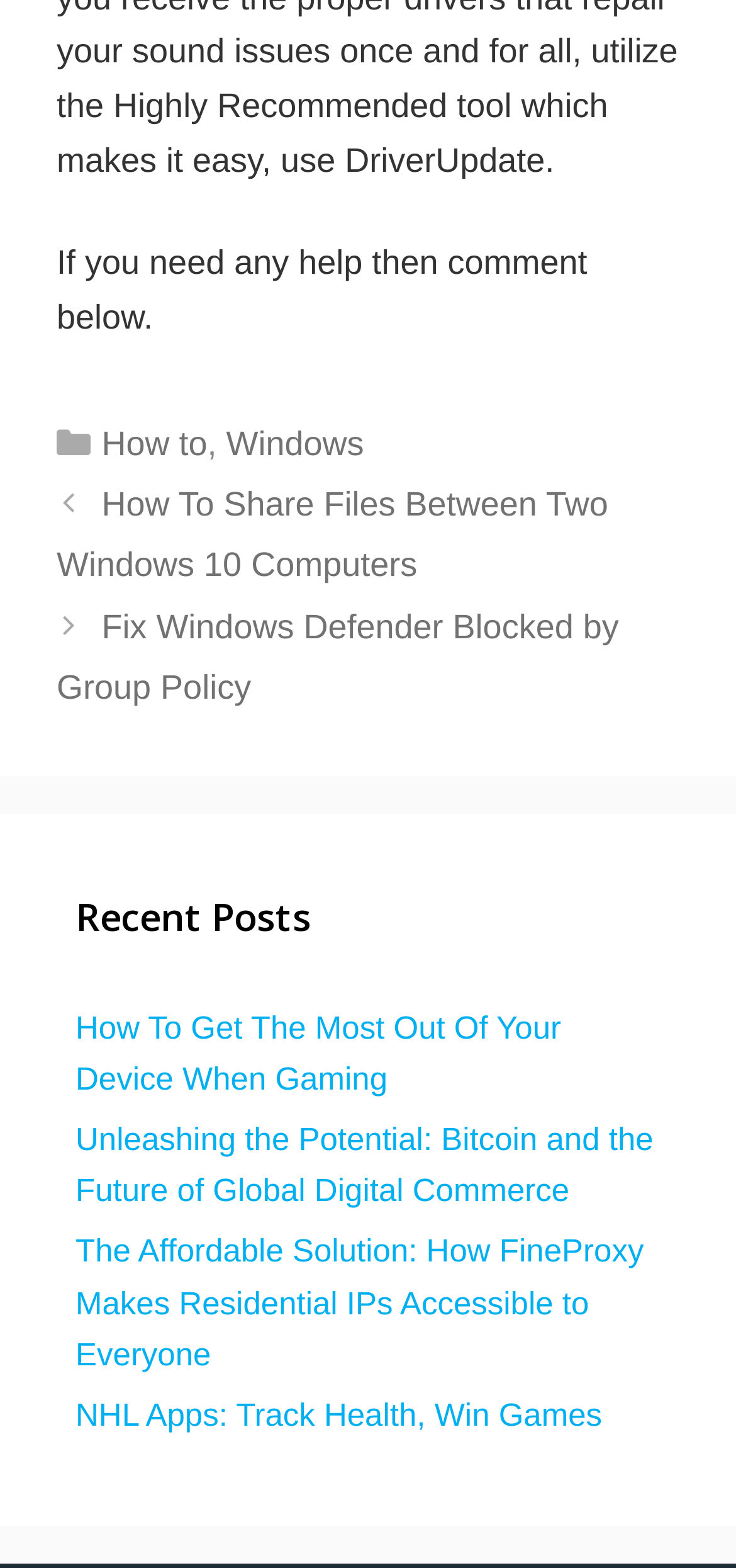Given the element description Windows, specify the bounding box coordinates of the corresponding UI element in the format (top-left x, top-left y, bottom-right x, bottom-right y). All values must be between 0 and 1.

[0.307, 0.271, 0.495, 0.295]